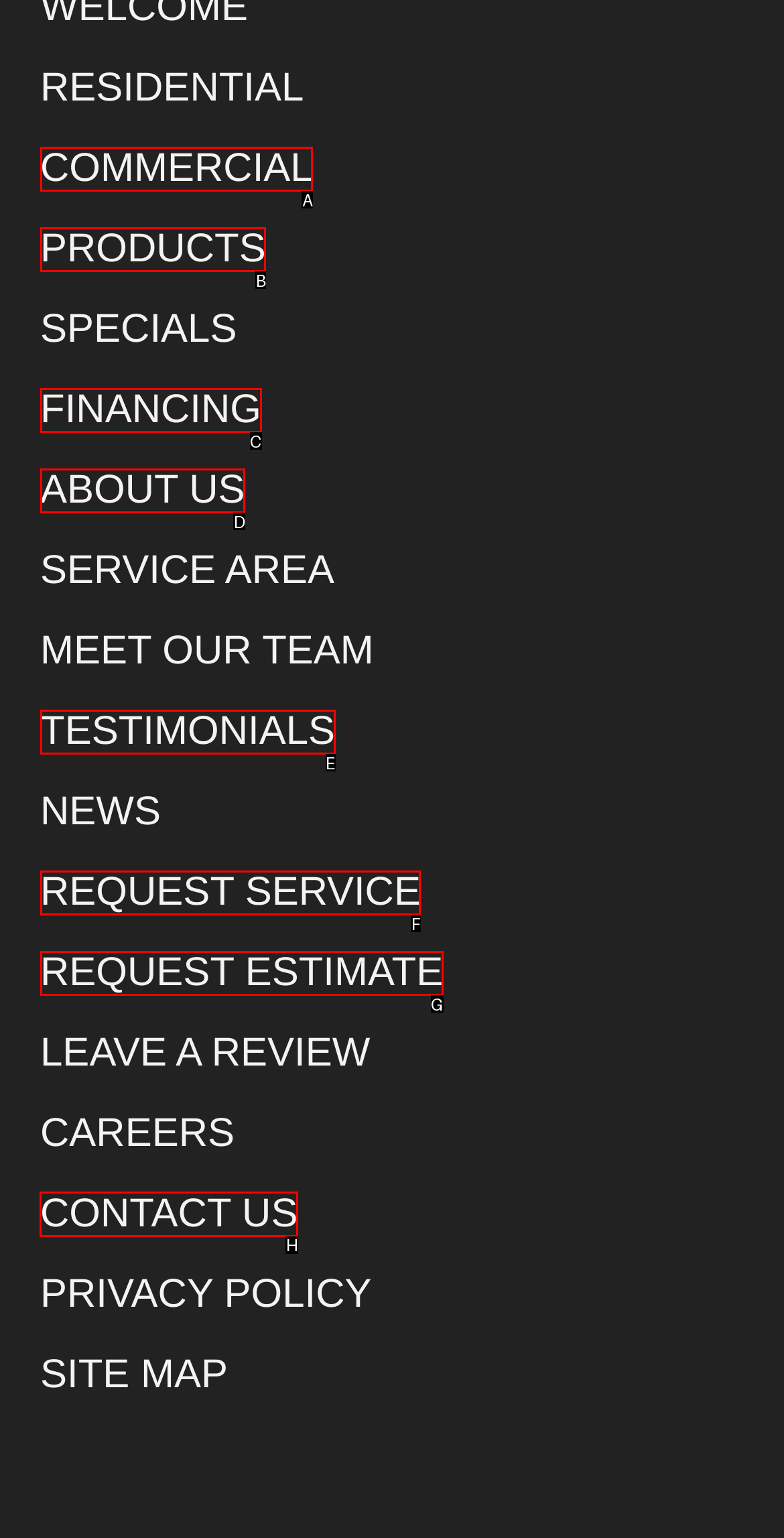Identify the correct option to click in order to accomplish the task: Contact the company Provide your answer with the letter of the selected choice.

H